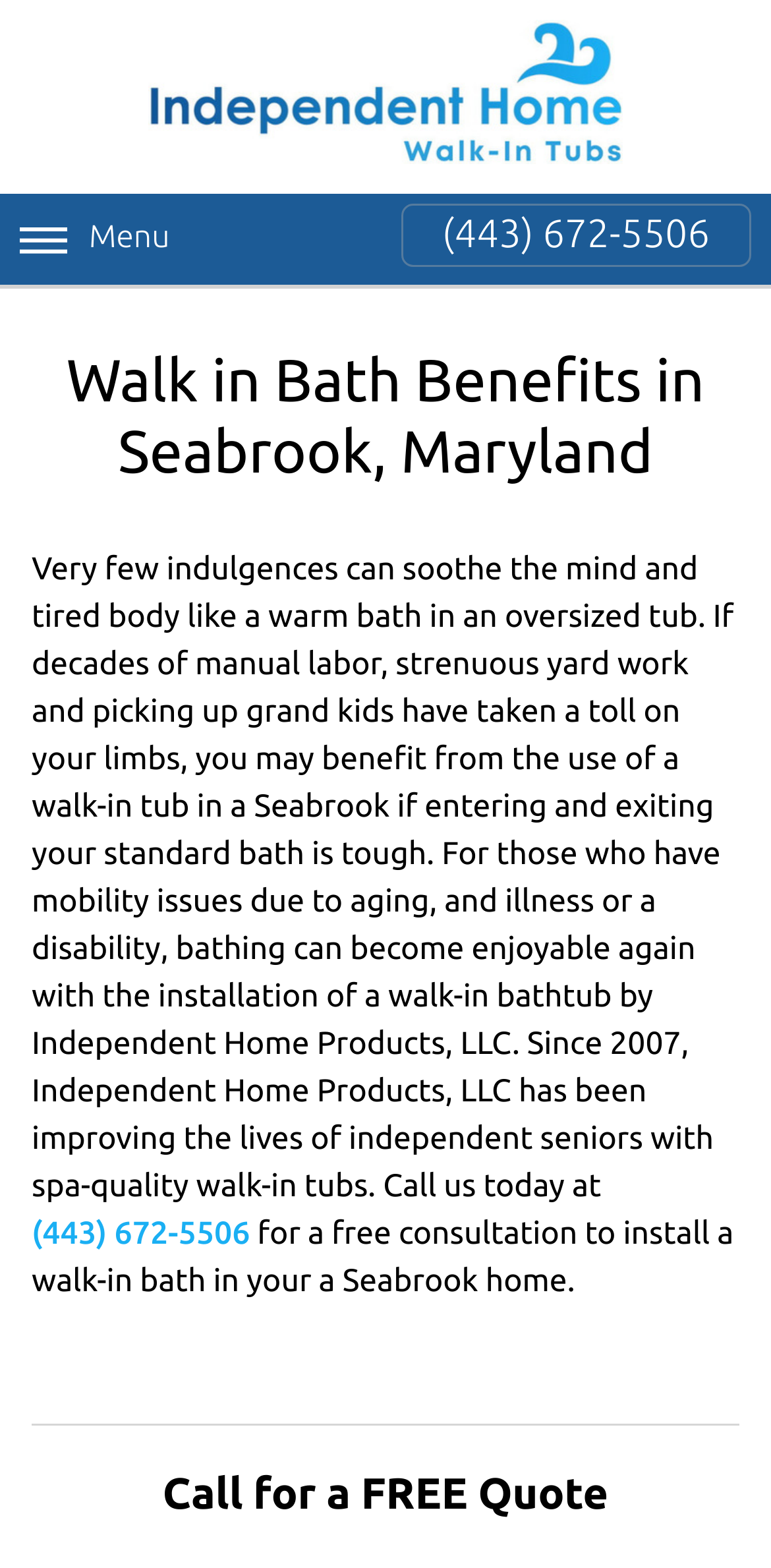What is the benefit of a walk-in tub for seniors?
Please give a detailed answer to the question using the information shown in the image.

I inferred this answer by reading the StaticText element that mentions 'bathing can become enjoyable again with the installation of a walk-in bathtub by Independent Home Products, LLC' which suggests that walk-in tubs can make bathing a more pleasant experience for seniors.